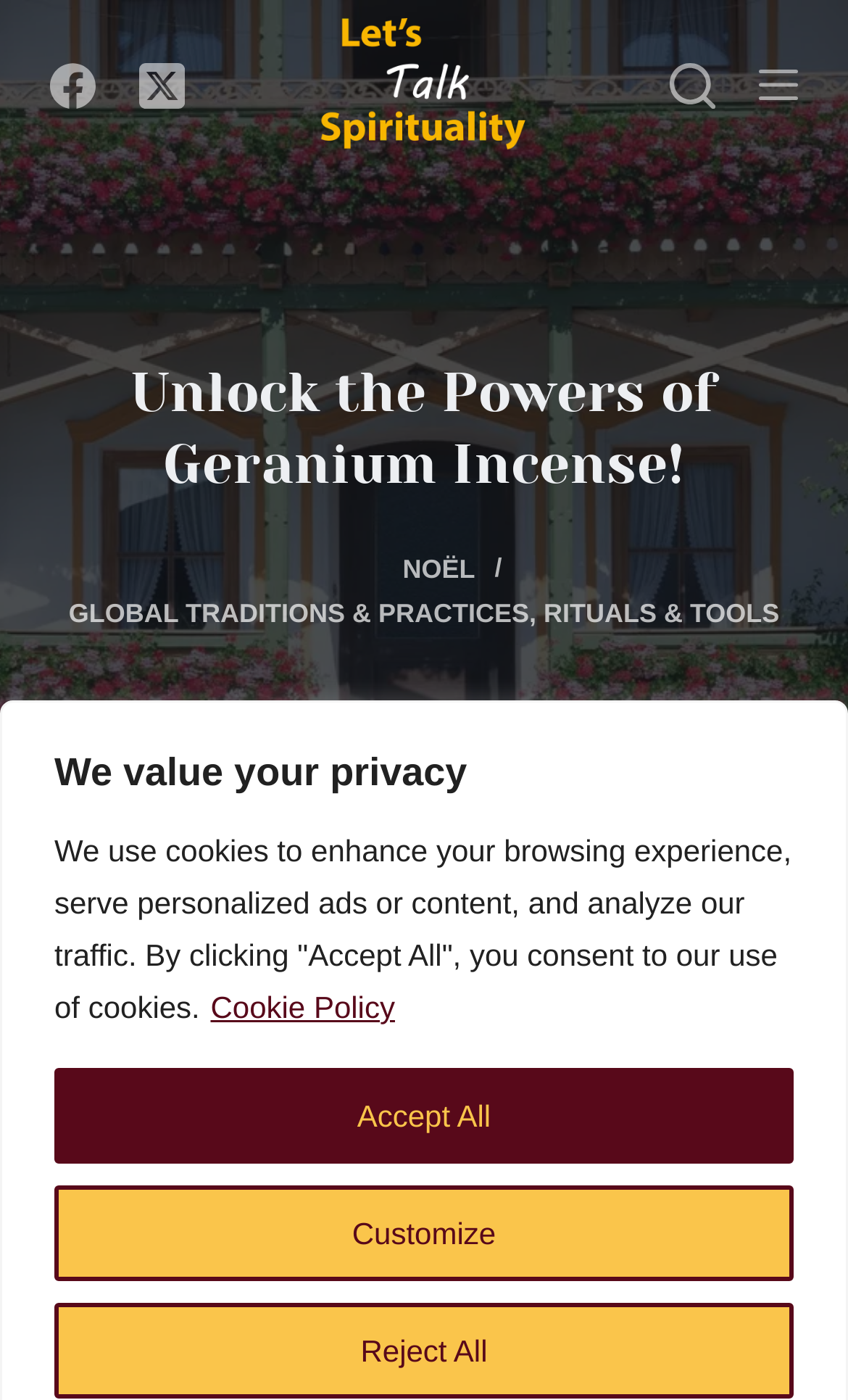How many social media links are there?
Please respond to the question with a detailed and well-explained answer.

I counted the number of social media links by looking at the link elements with recognizable social media platform names such as Facebook, Twitter, Pinterest, and WhatsApp, and found a total of 5 links.